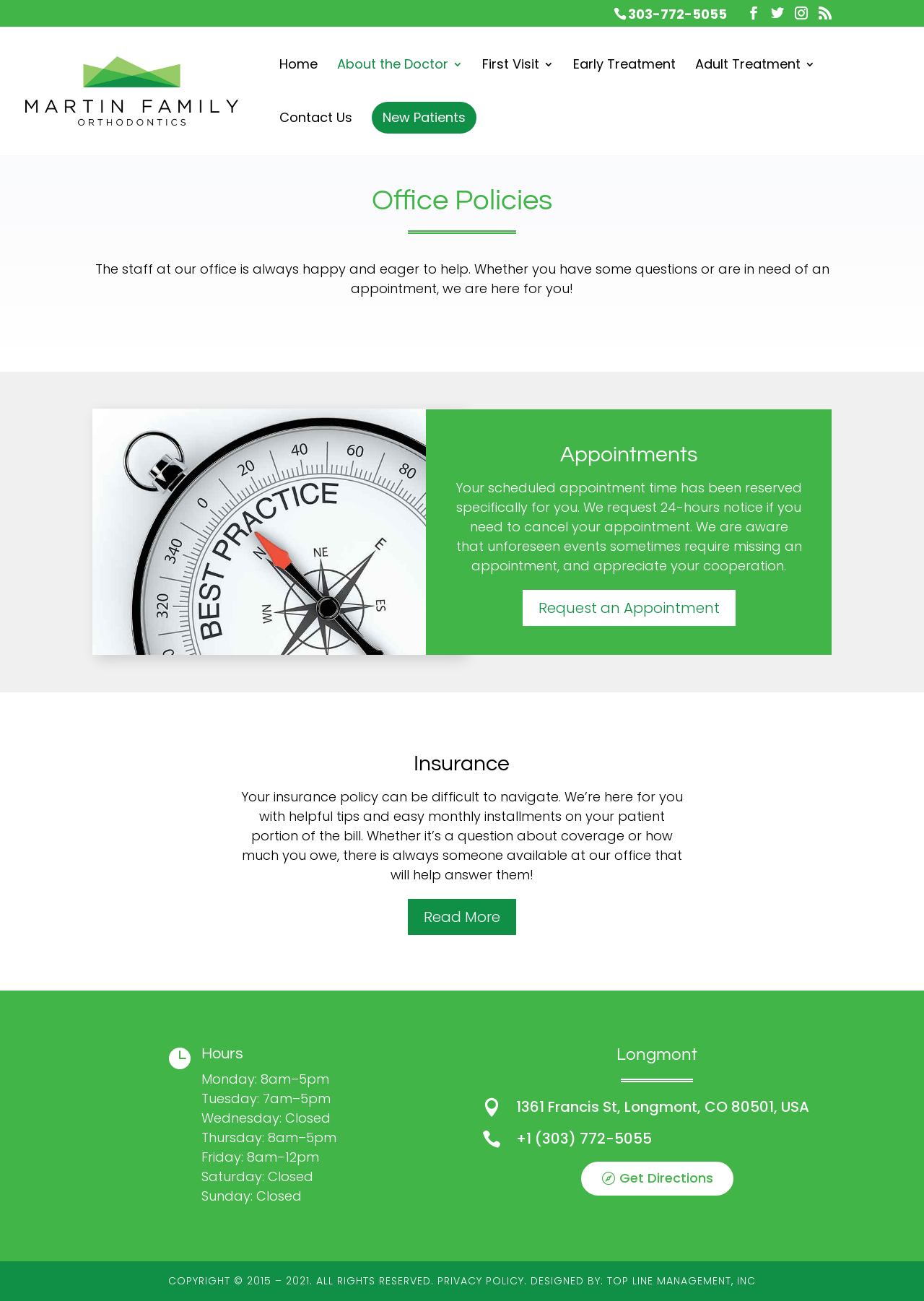Analyze the image and give a detailed response to the question:
What is the copyright year range of Martin Family Orthodontics?

I found the copyright year range by looking at the StaticText element with the text 'COPYRIGHT © 2015 – 2021. ALL RIGHTS RESERVED.' at the bottom of the webpage.